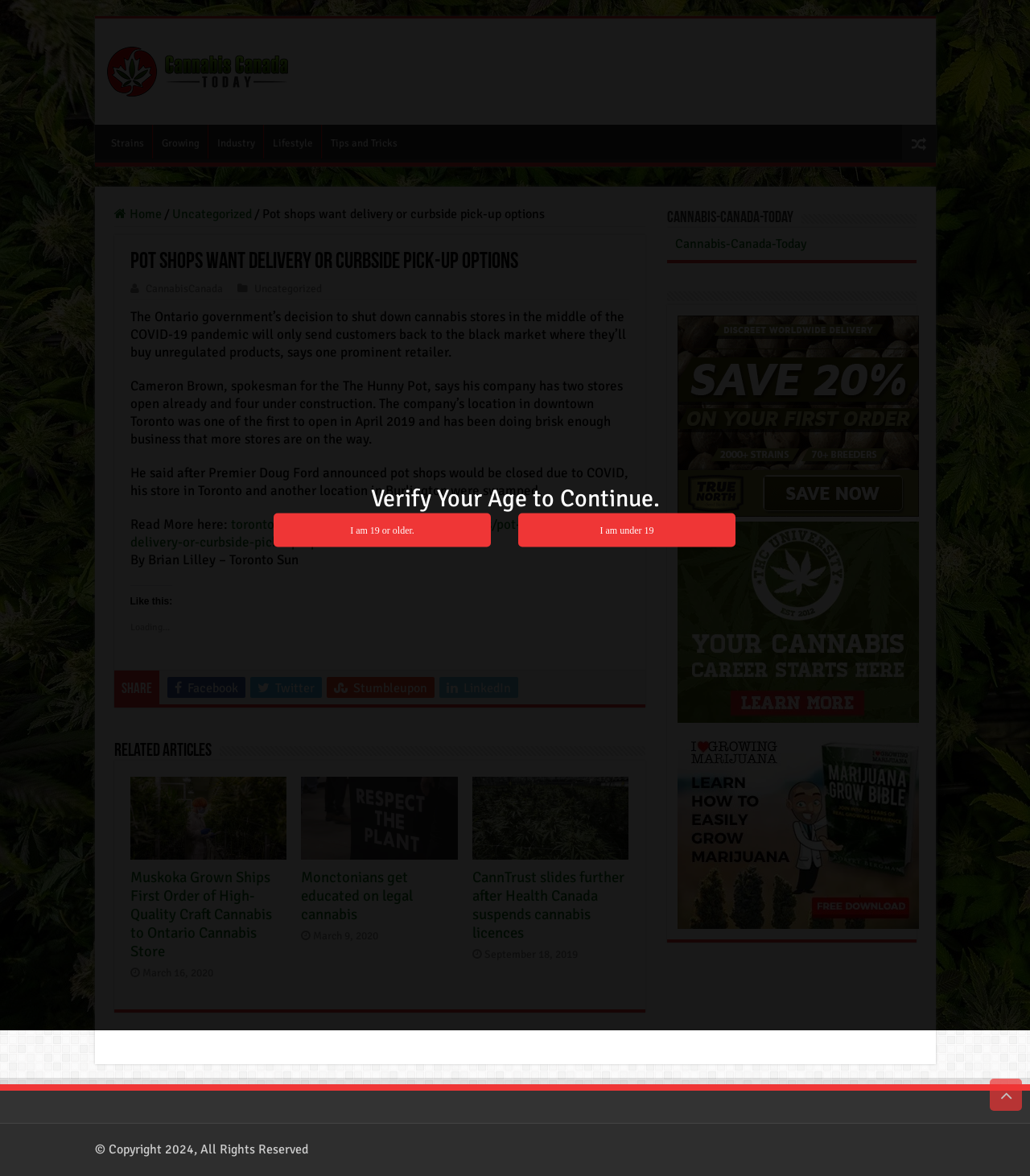What is the age verification requirement?
Answer the question with a single word or phrase, referring to the image.

19 or older